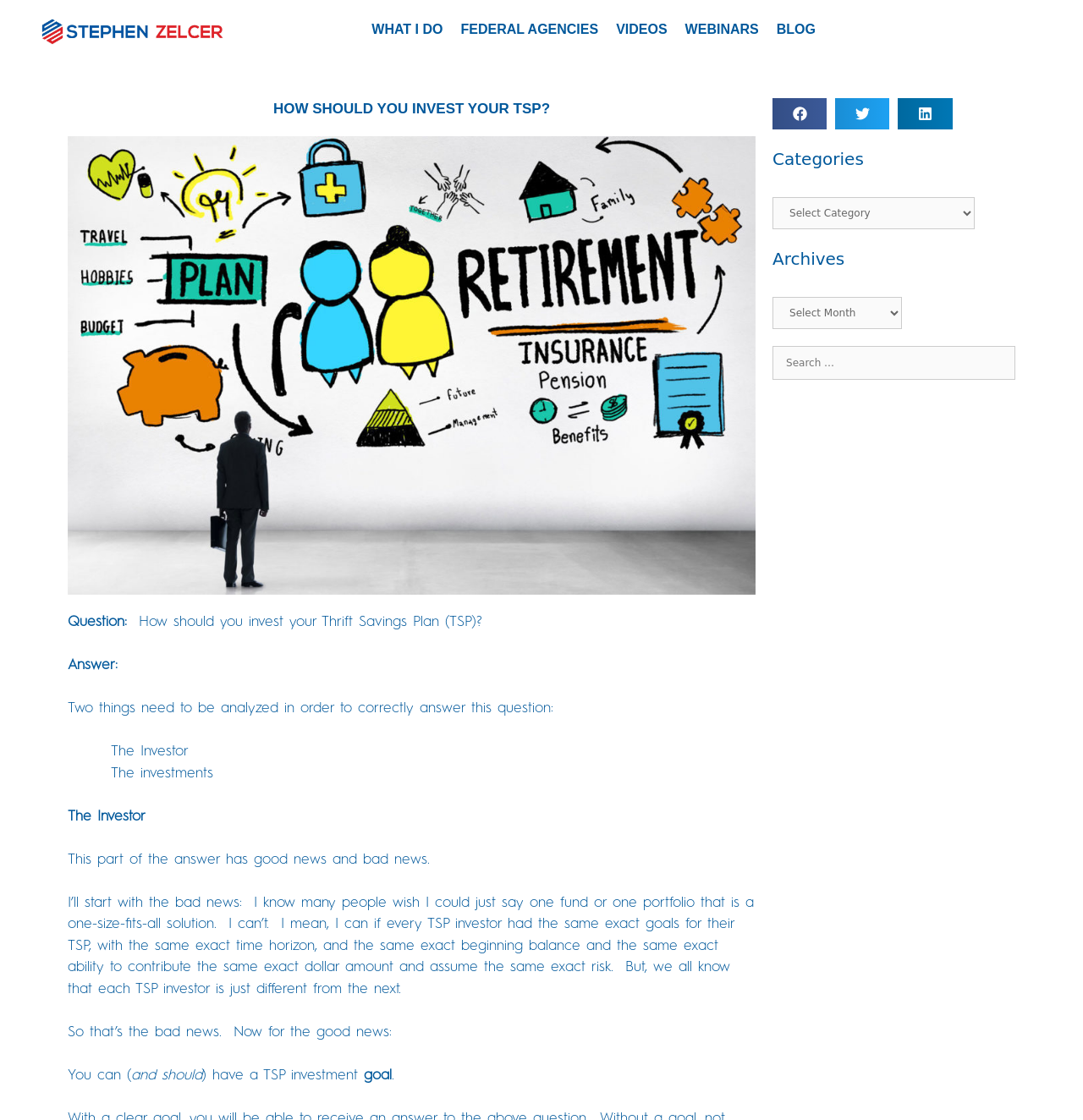Please identify the bounding box coordinates of the element's region that needs to be clicked to fulfill the following instruction: "Share the article on Facebook". The bounding box coordinates should consist of four float numbers between 0 and 1, i.e., [left, top, right, bottom].

[0.713, 0.087, 0.763, 0.115]